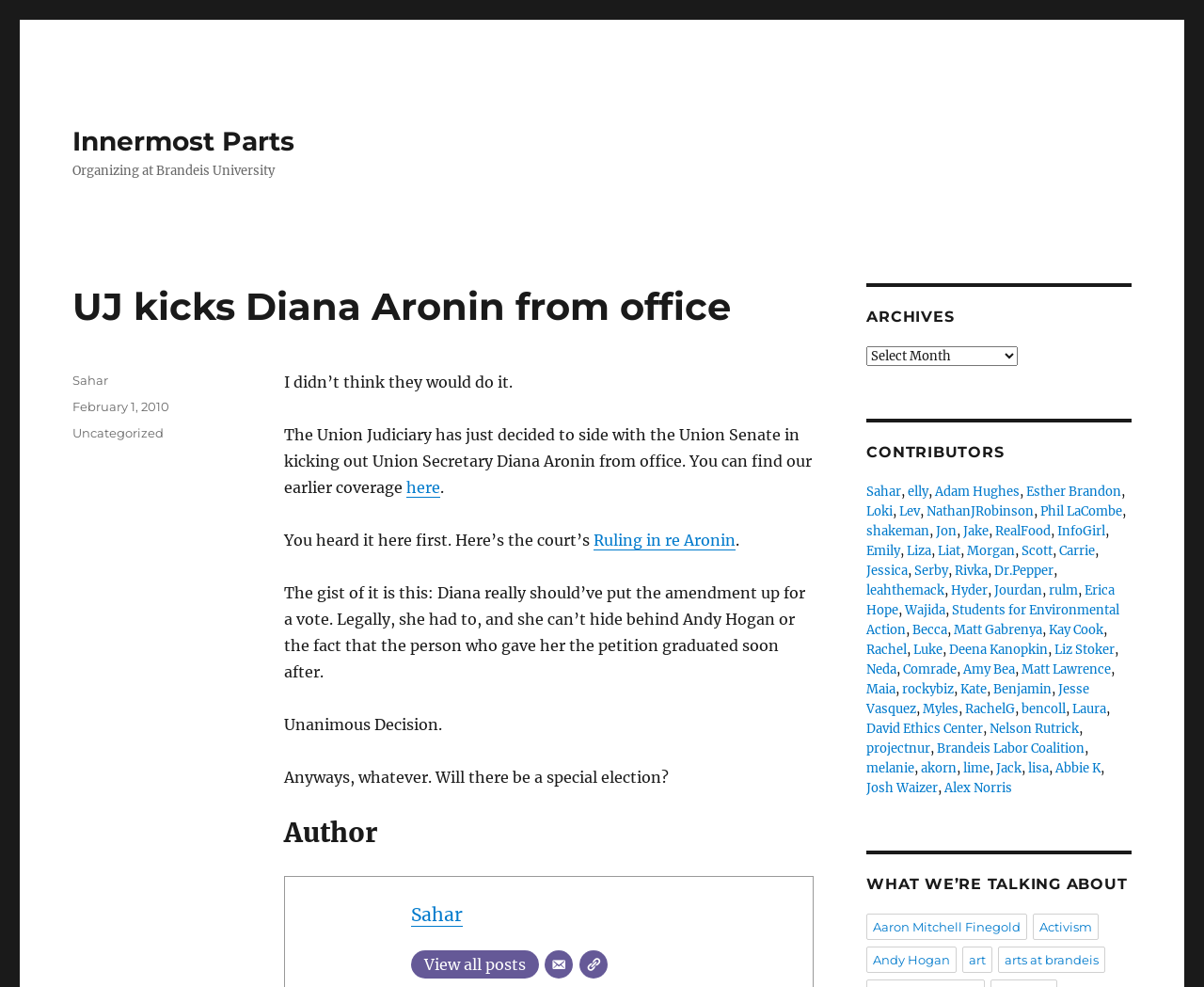Locate the bounding box coordinates of the segment that needs to be clicked to meet this instruction: "Read the article 'UJ kicks Diana Aronin from office'".

[0.06, 0.287, 0.676, 0.334]